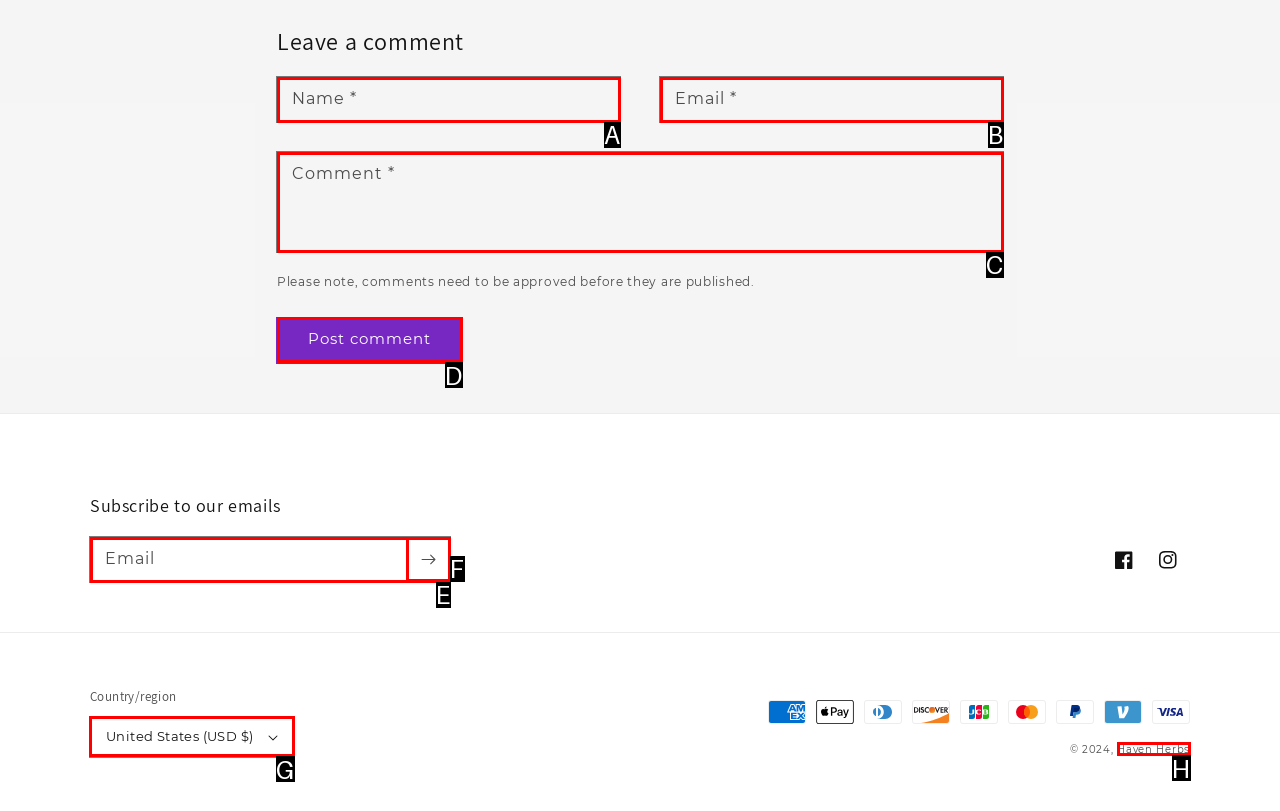Tell me the letter of the correct UI element to click for this instruction: Click on the 'Nutella No-Bake Cookies' link. Answer with the letter only.

None